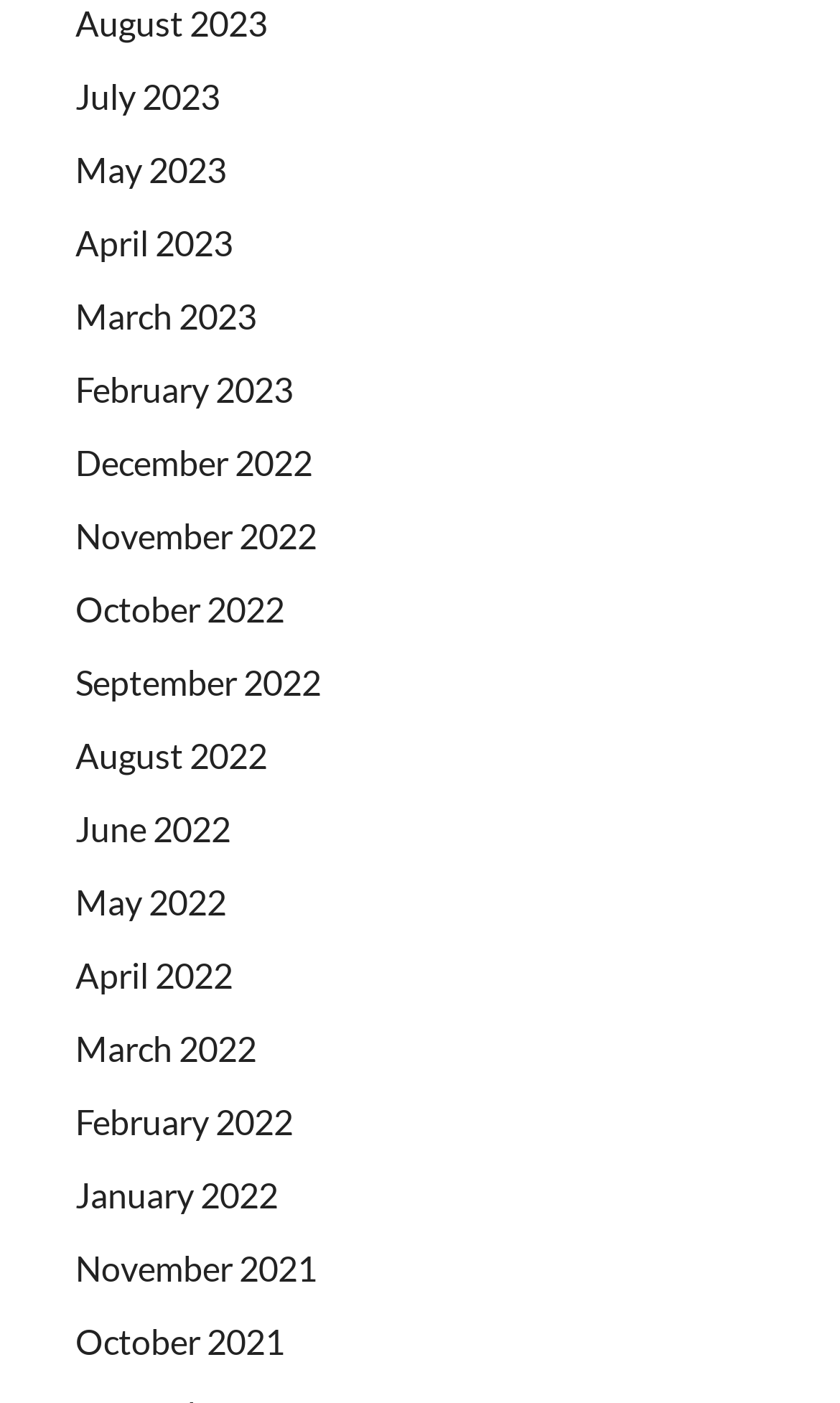What is the latest month listed? From the image, respond with a single word or brief phrase.

August 2023